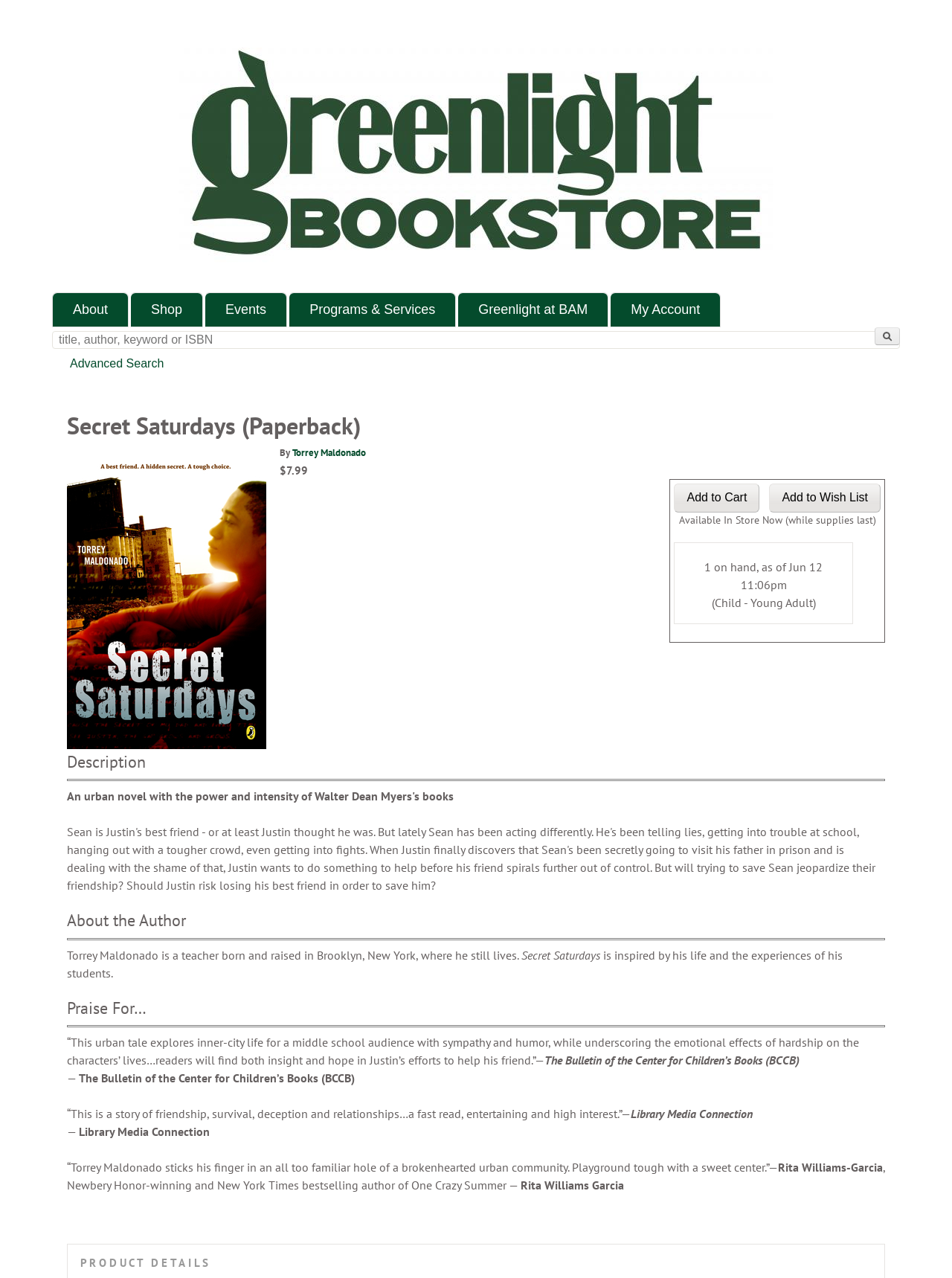Can you provide the bounding box coordinates for the element that should be clicked to implement the instruction: "Search for advanced options"?

[0.055, 0.273, 0.191, 0.296]